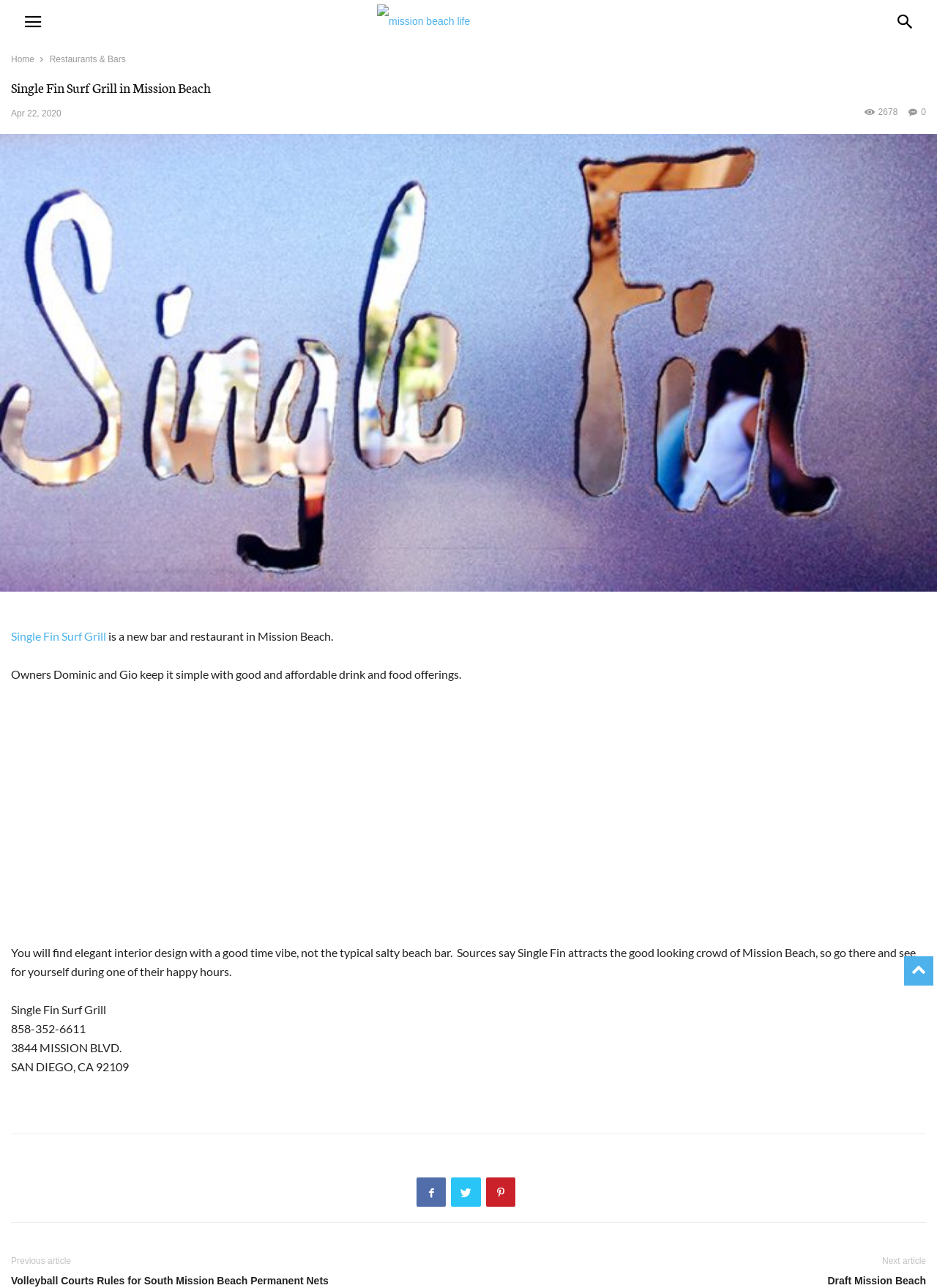What is the type of crowd that the restaurant attracts?
Give a single word or phrase answer based on the content of the image.

Good looking crowd